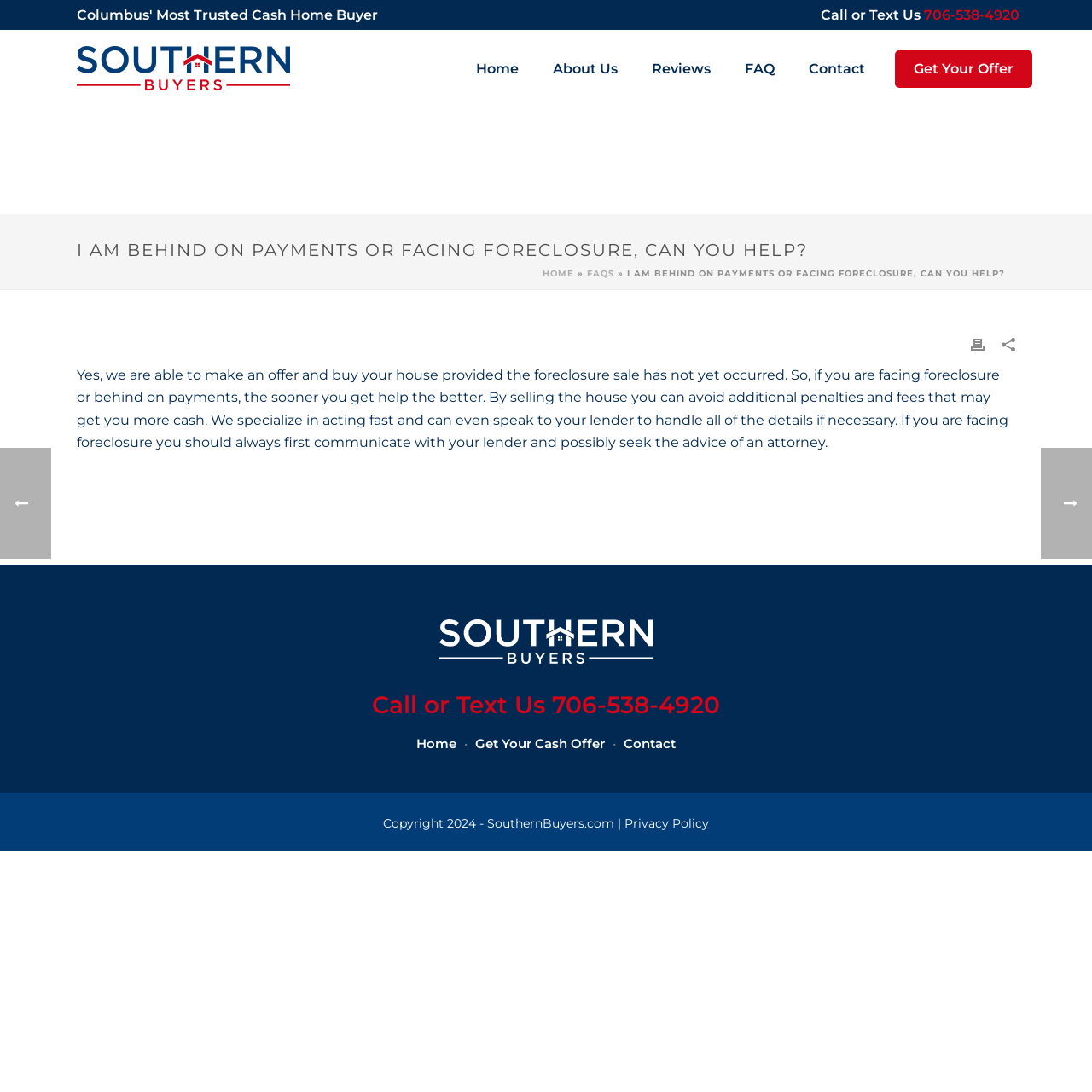Extract the heading text from the webpage.

I AM BEHIND ON PAYMENTS OR FACING FORECLOSURE, CAN YOU HELP?